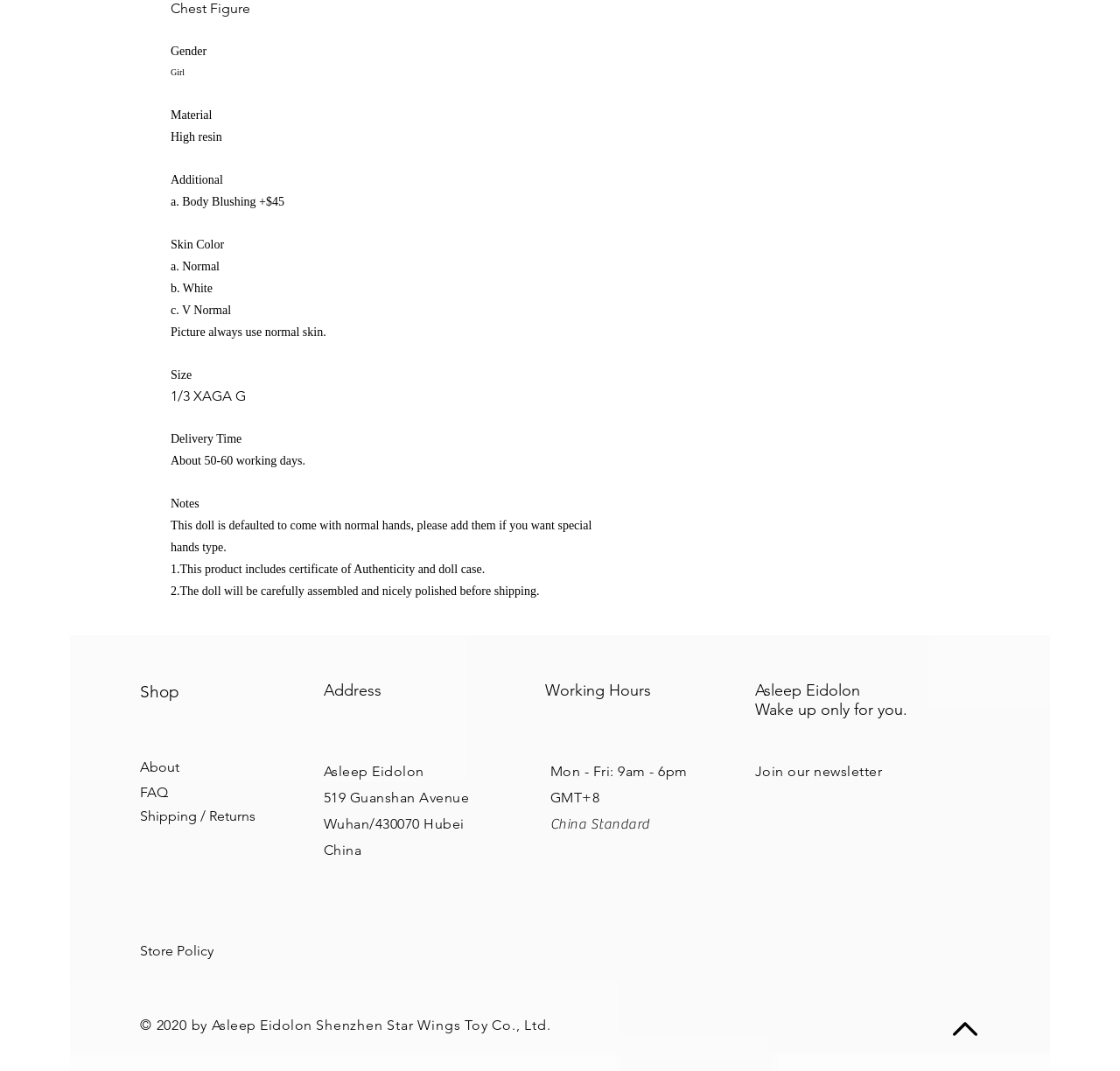Respond to the question below with a concise word or phrase:
What is the material of the doll?

High resin